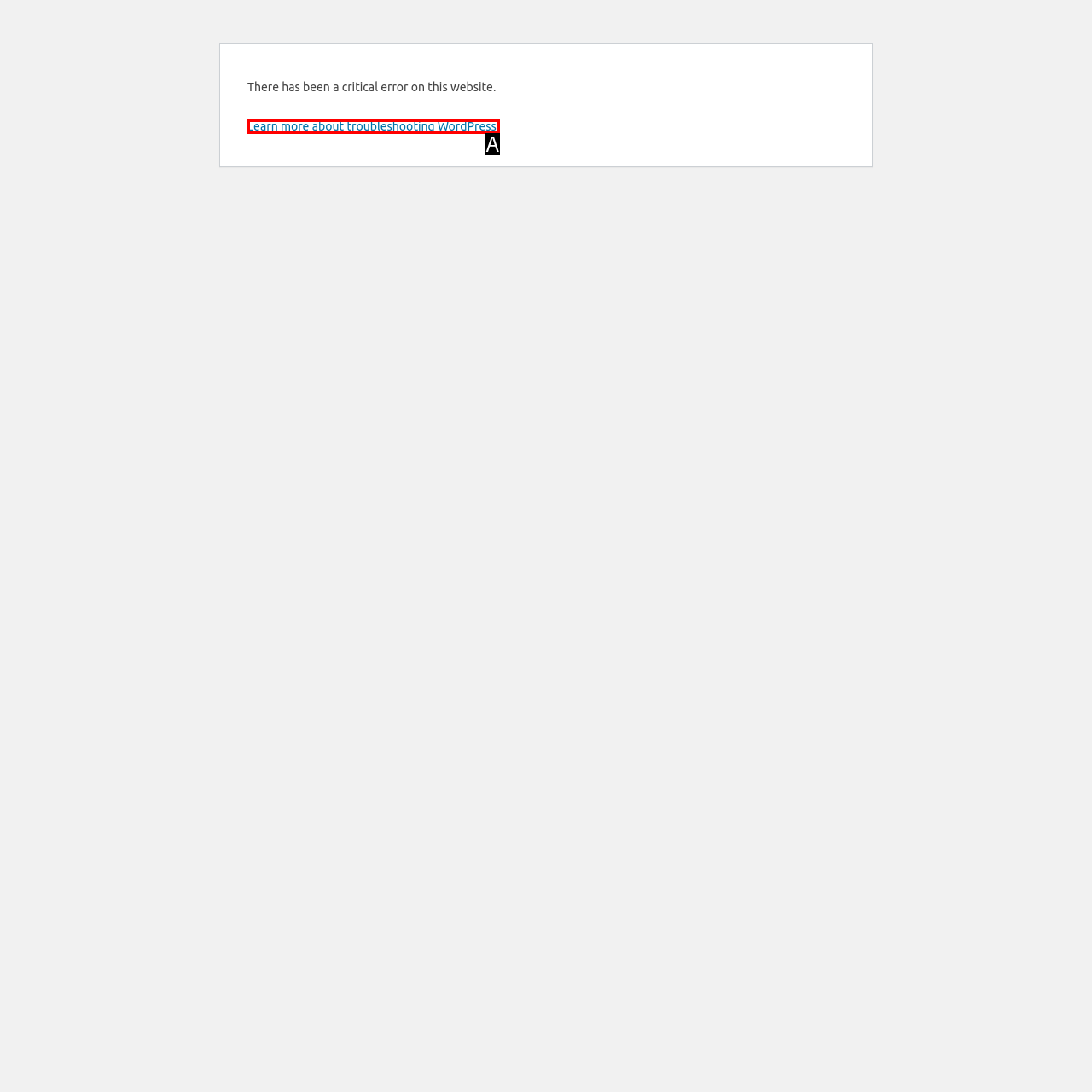Tell me which one HTML element best matches the description: Learn more about troubleshooting WordPress. Answer with the option's letter from the given choices directly.

A